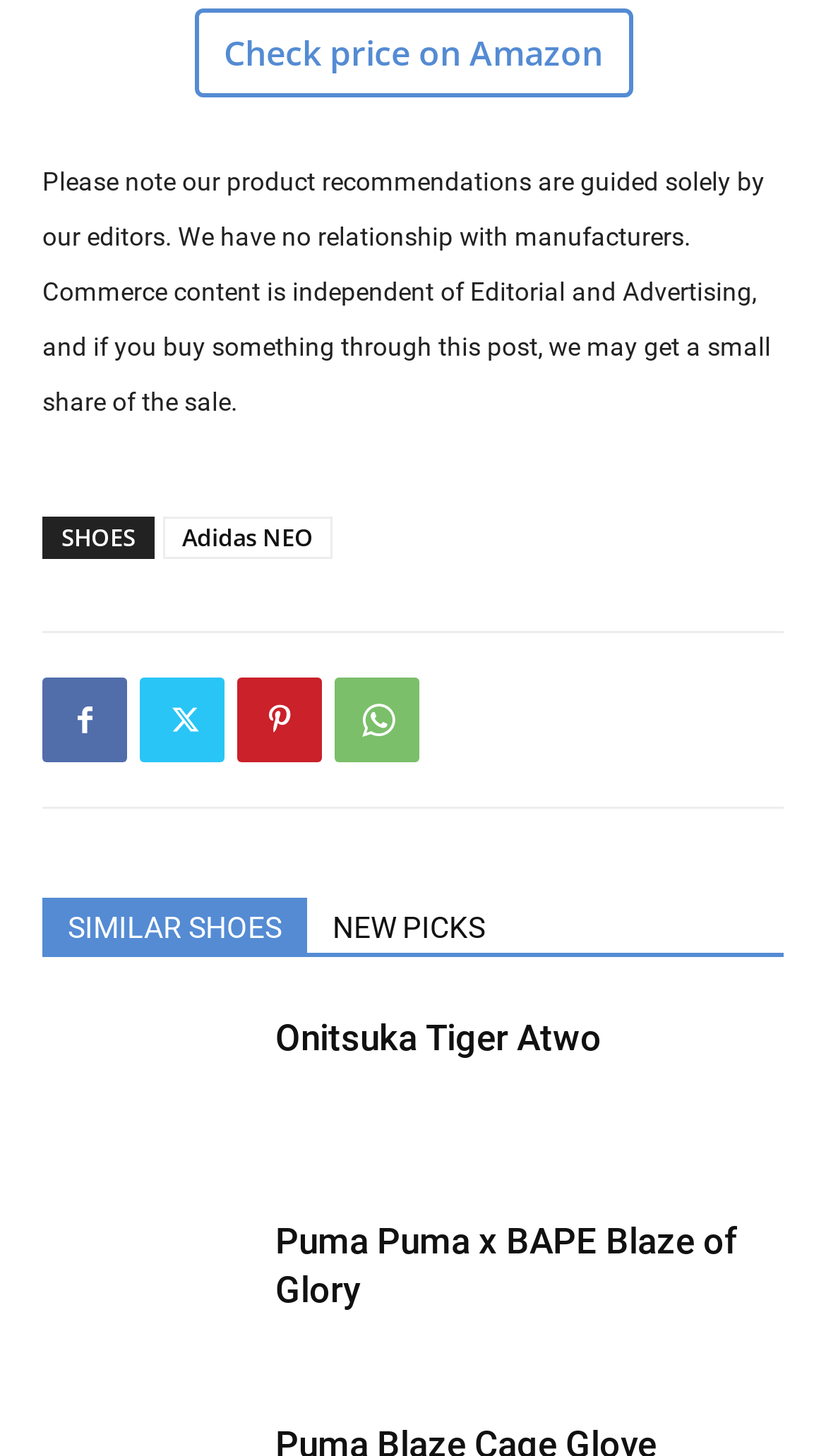What is the brand of the first shoe mentioned on the page?
Based on the content of the image, thoroughly explain and answer the question.

I found the brand of the first shoe mentioned on the page by looking at the link element with the text 'Onitsuka Tiger Atwo'.